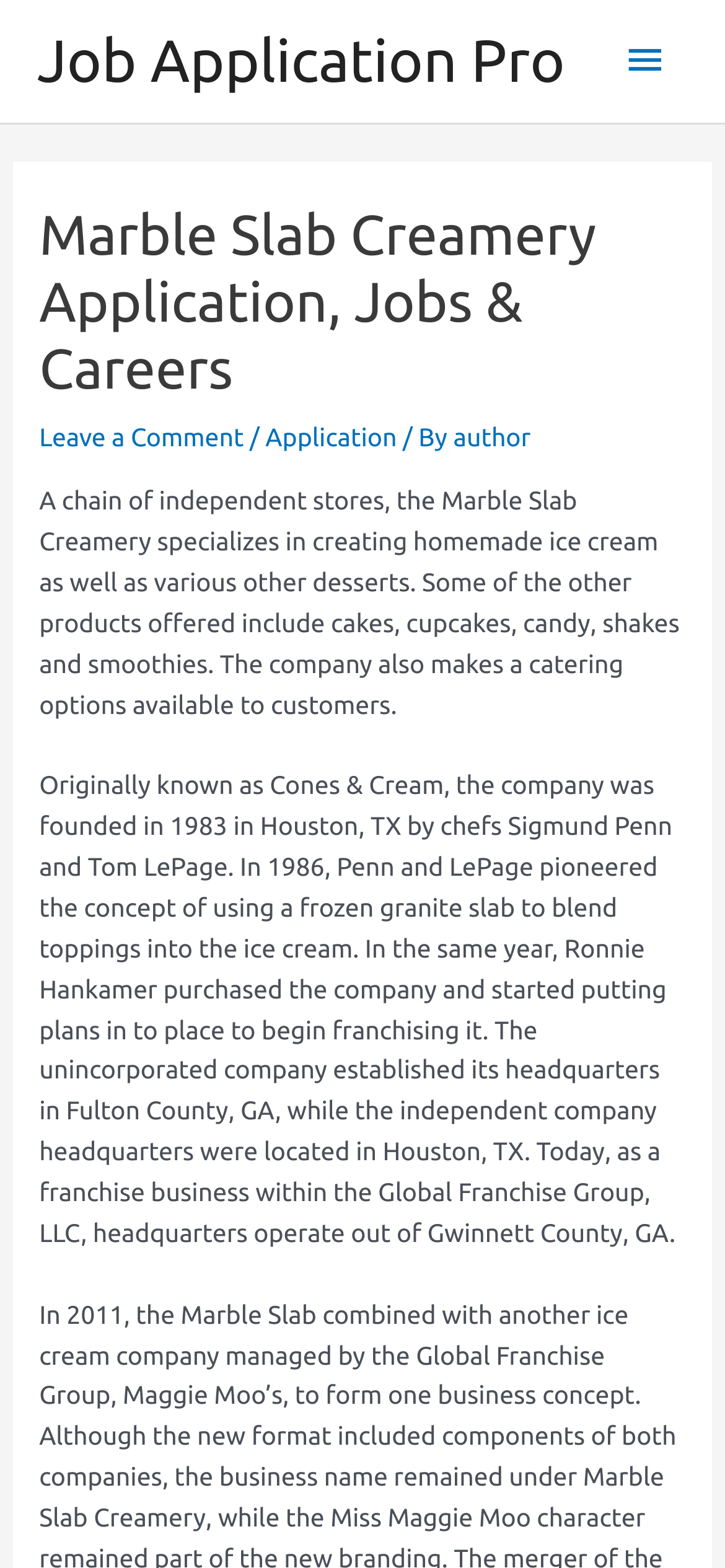Respond with a single word or phrase to the following question: What is the current headquarters location of Marble Slab Creamery?

Gwinnett County, GA